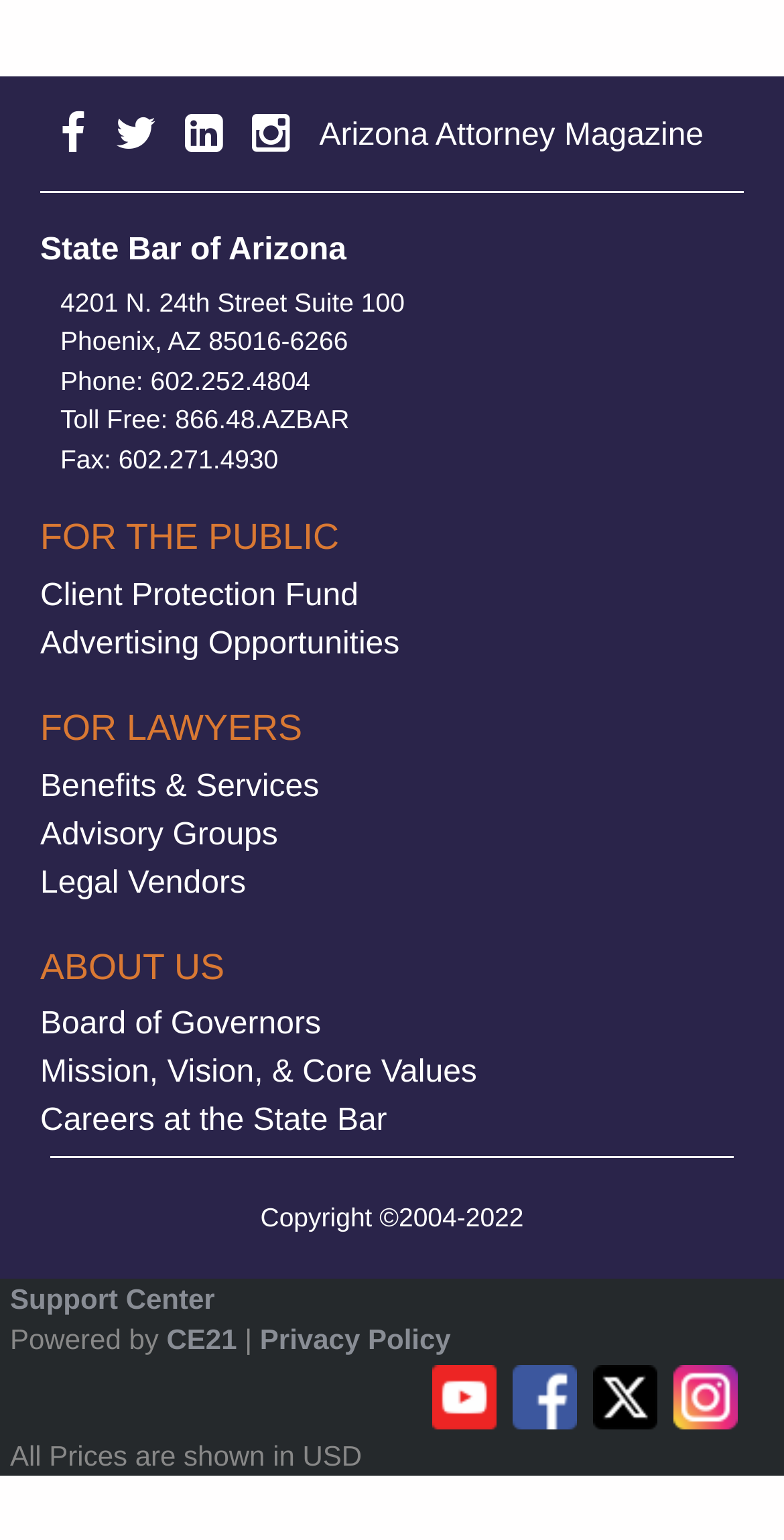What is the copyright year range mentioned on the webpage?
Look at the image and respond with a one-word or short-phrase answer.

2004-2022